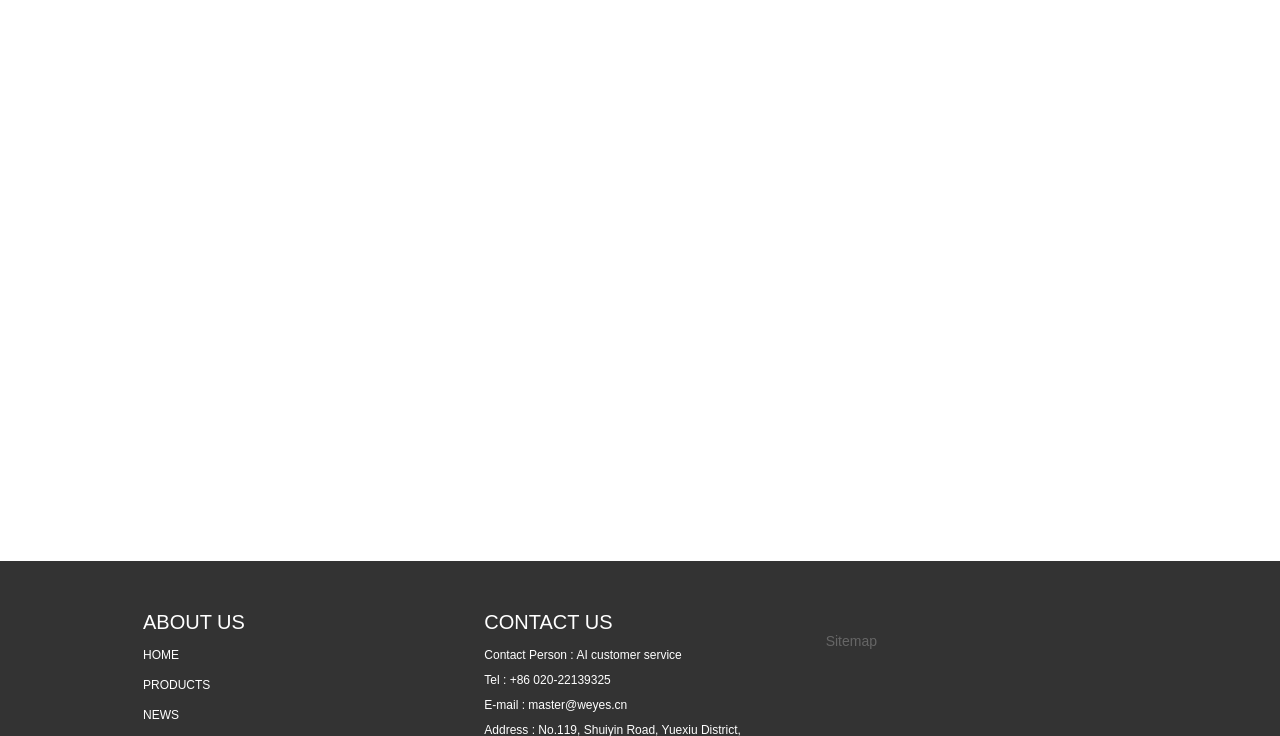How many social media links are there?
Give a thorough and detailed response to the question.

I counted the number of social media links by looking at the links with no text, which are usually represented by icons. There are three of them, located next to each other.